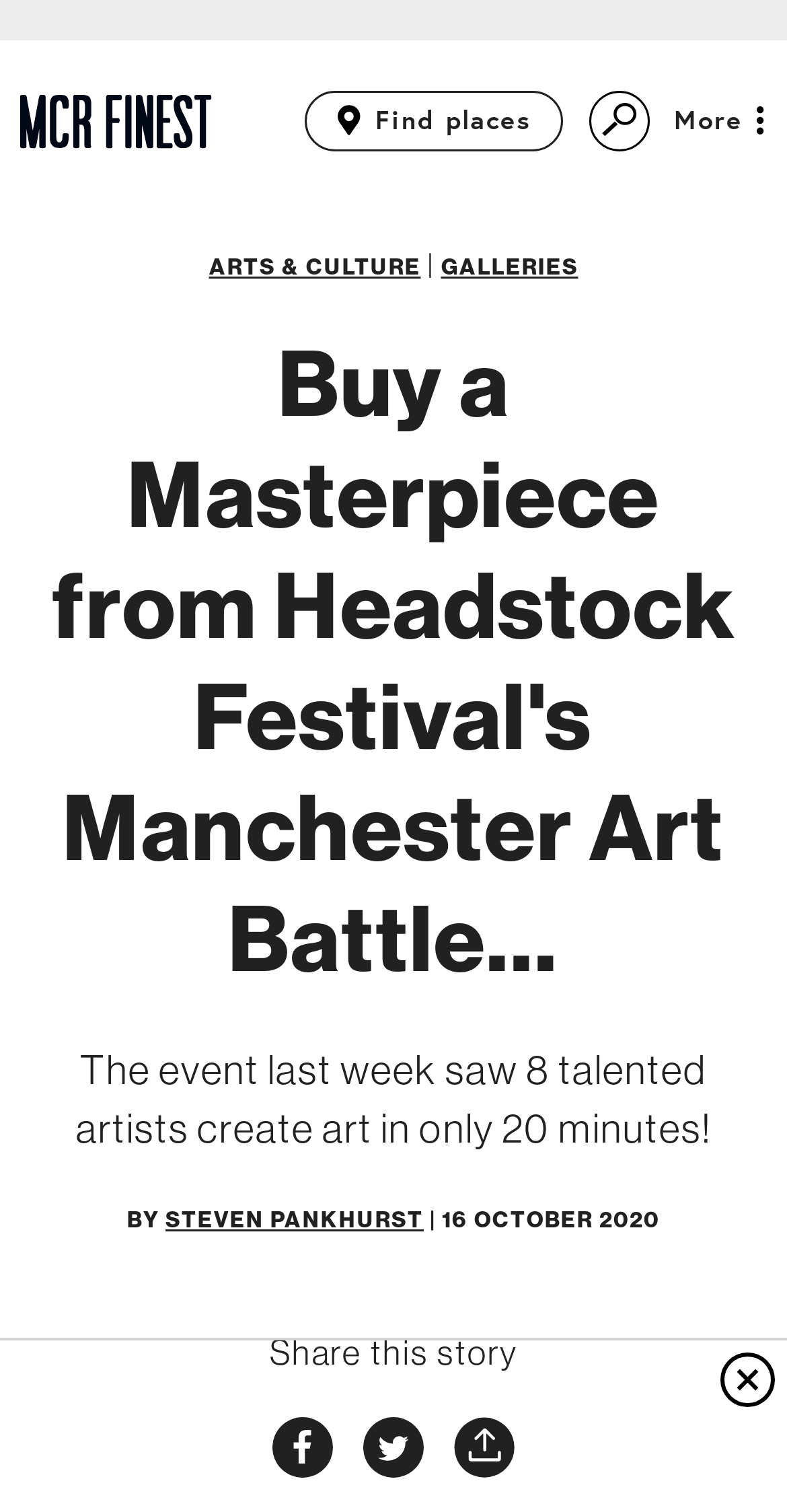Locate the bounding box of the UI element with the following description: "parent_node: Analysis and personalisation".

None